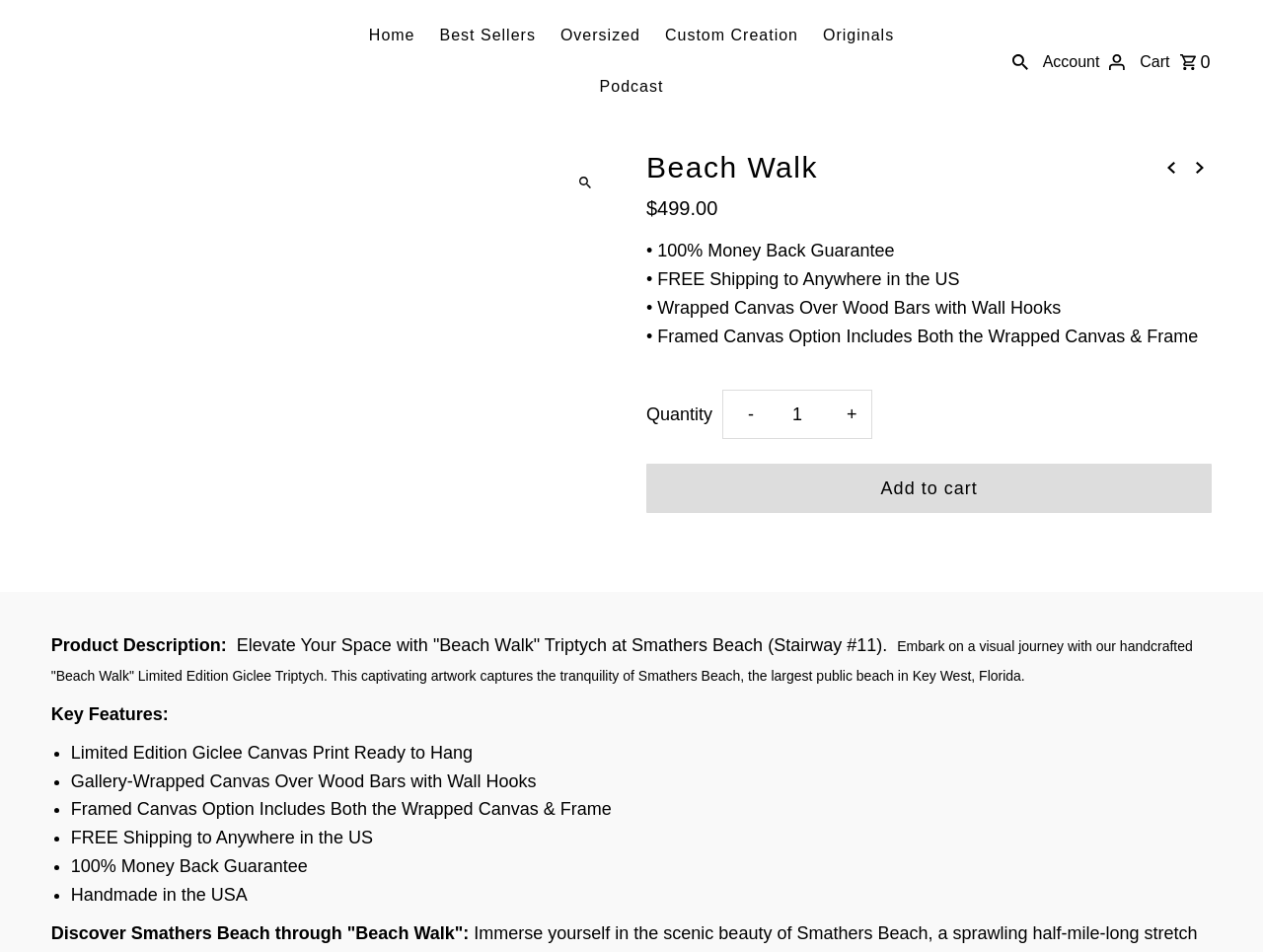Determine the bounding box coordinates of the section to be clicked to follow the instruction: "Enter username". The coordinates should be given as four float numbers between 0 and 1, formatted as [left, top, right, bottom].

None